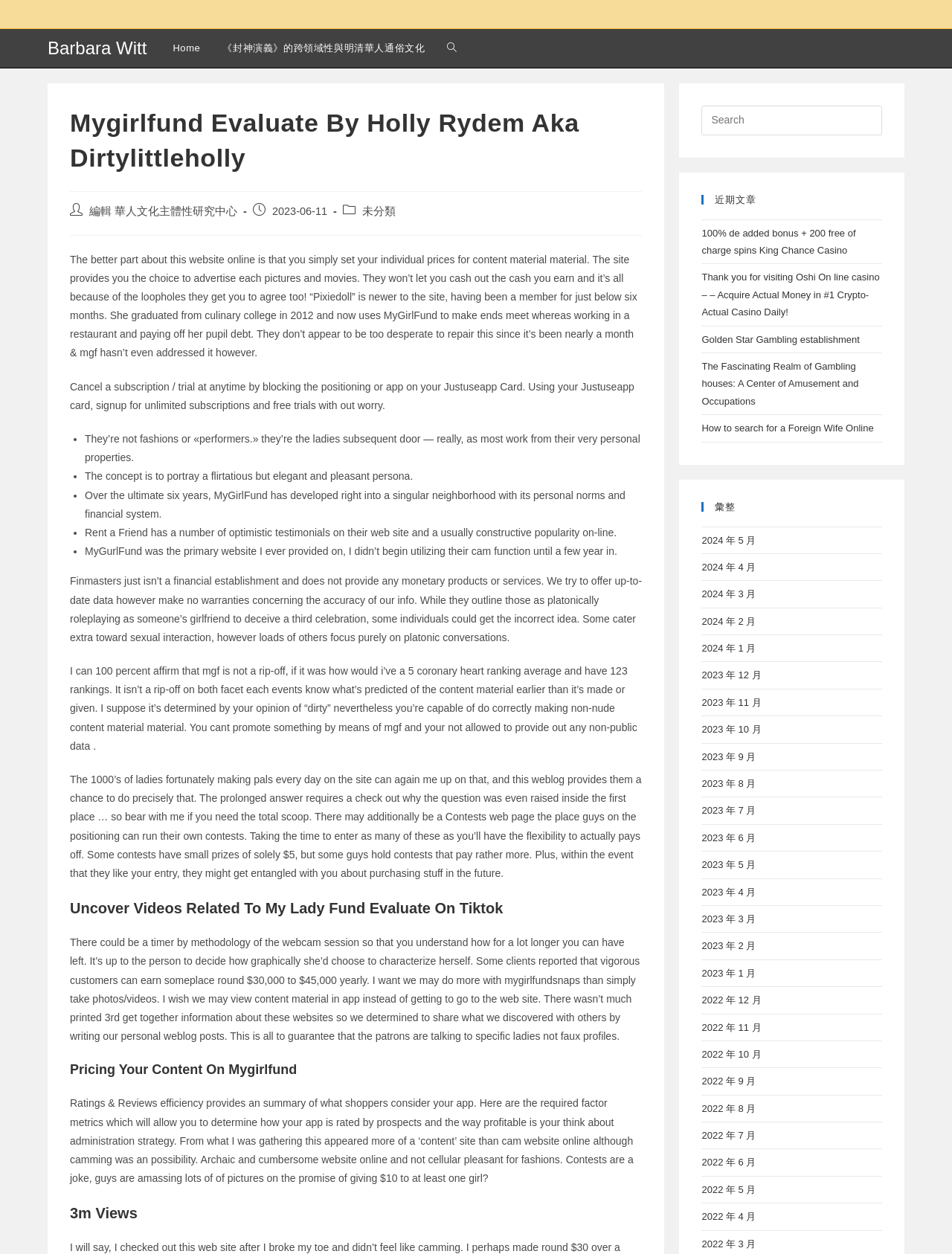Please identify the bounding box coordinates of where to click in order to follow the instruction: "Search this website".

[0.737, 0.084, 0.927, 0.108]